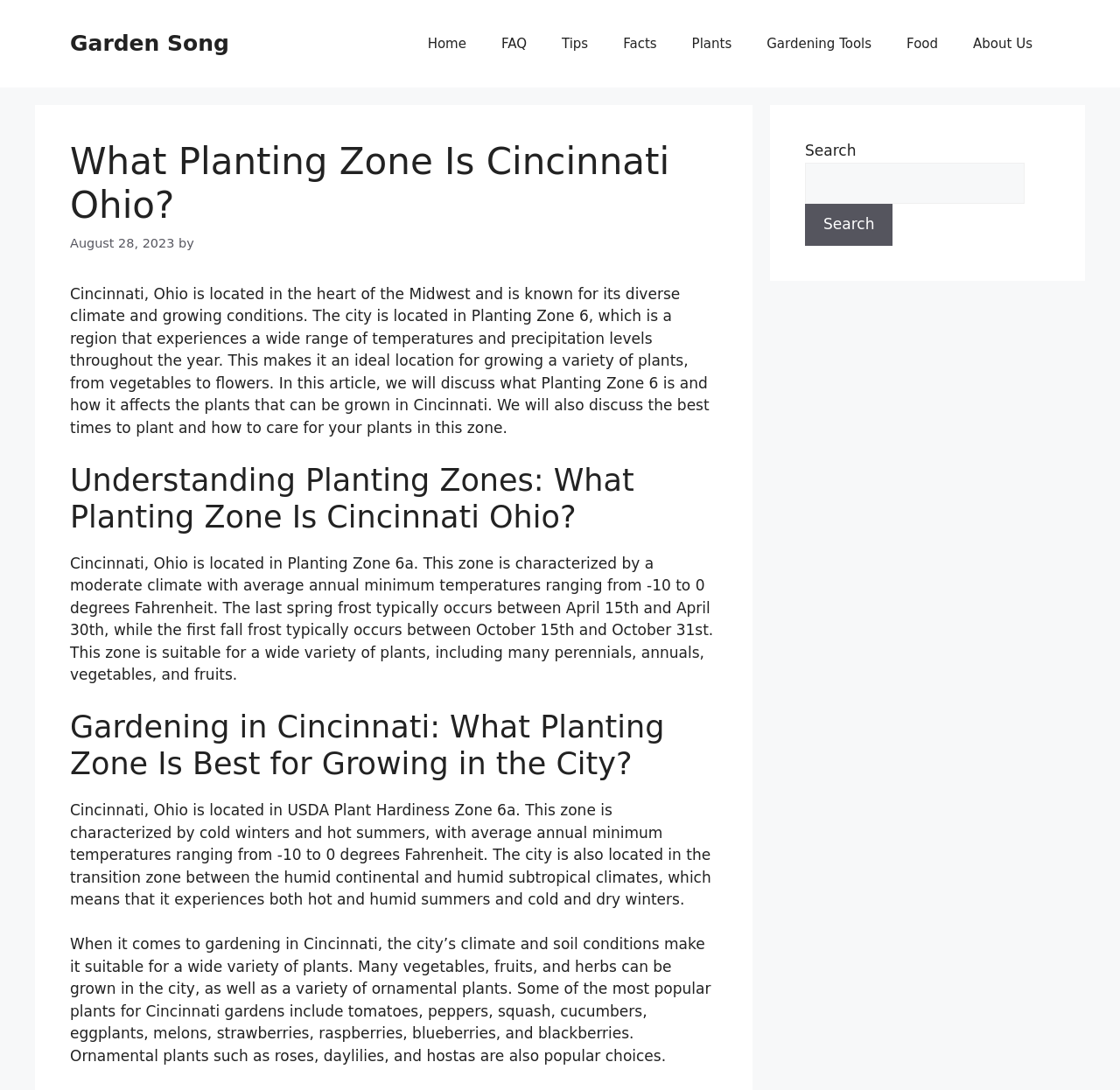Please determine the bounding box coordinates of the element to click on in order to accomplish the following task: "Click on the 'Home' link". Ensure the coordinates are four float numbers ranging from 0 to 1, i.e., [left, top, right, bottom].

[0.366, 0.016, 0.432, 0.064]